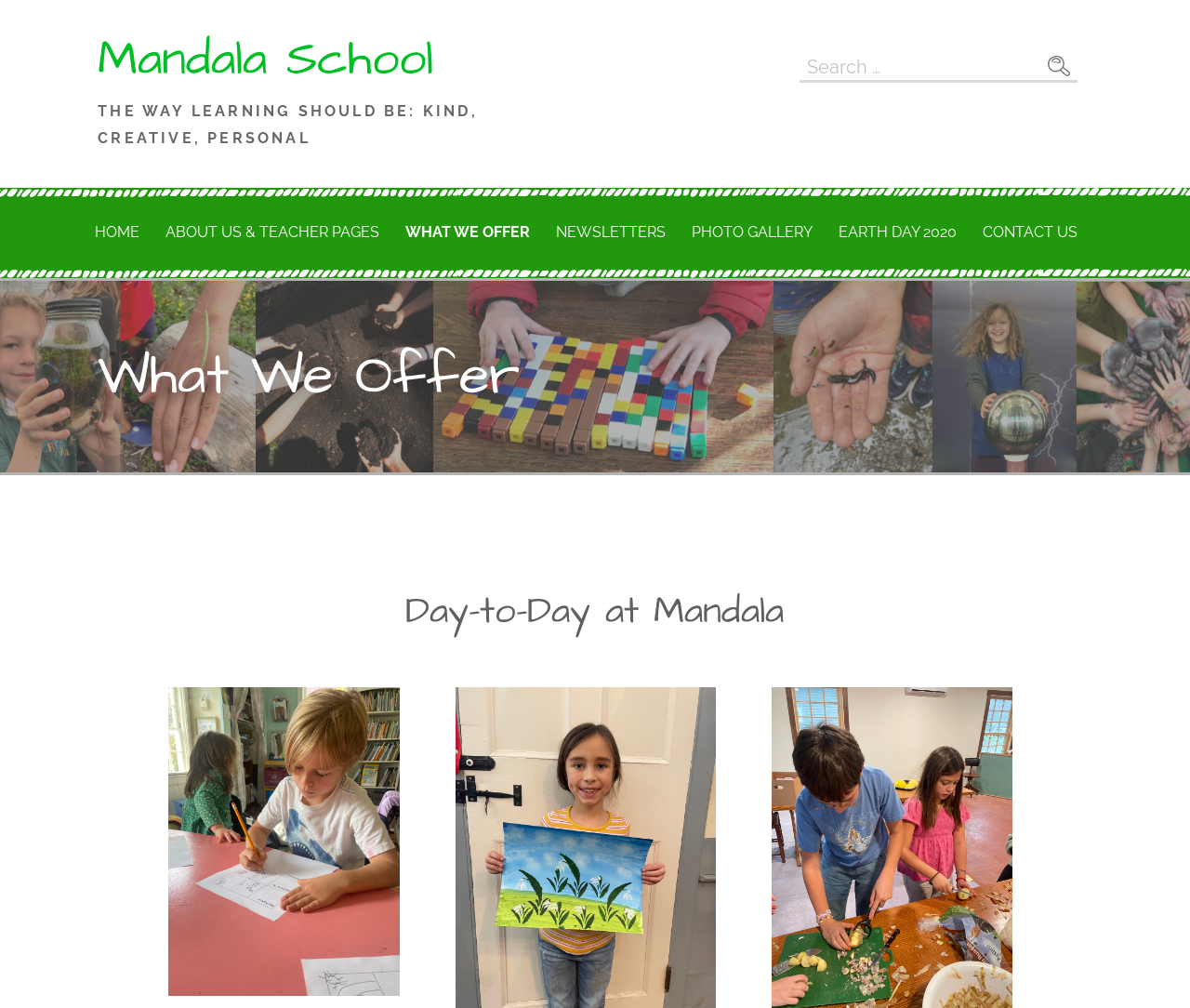Determine the bounding box coordinates of the clickable region to carry out the instruction: "Contact Us".

[0.816, 0.196, 0.915, 0.267]